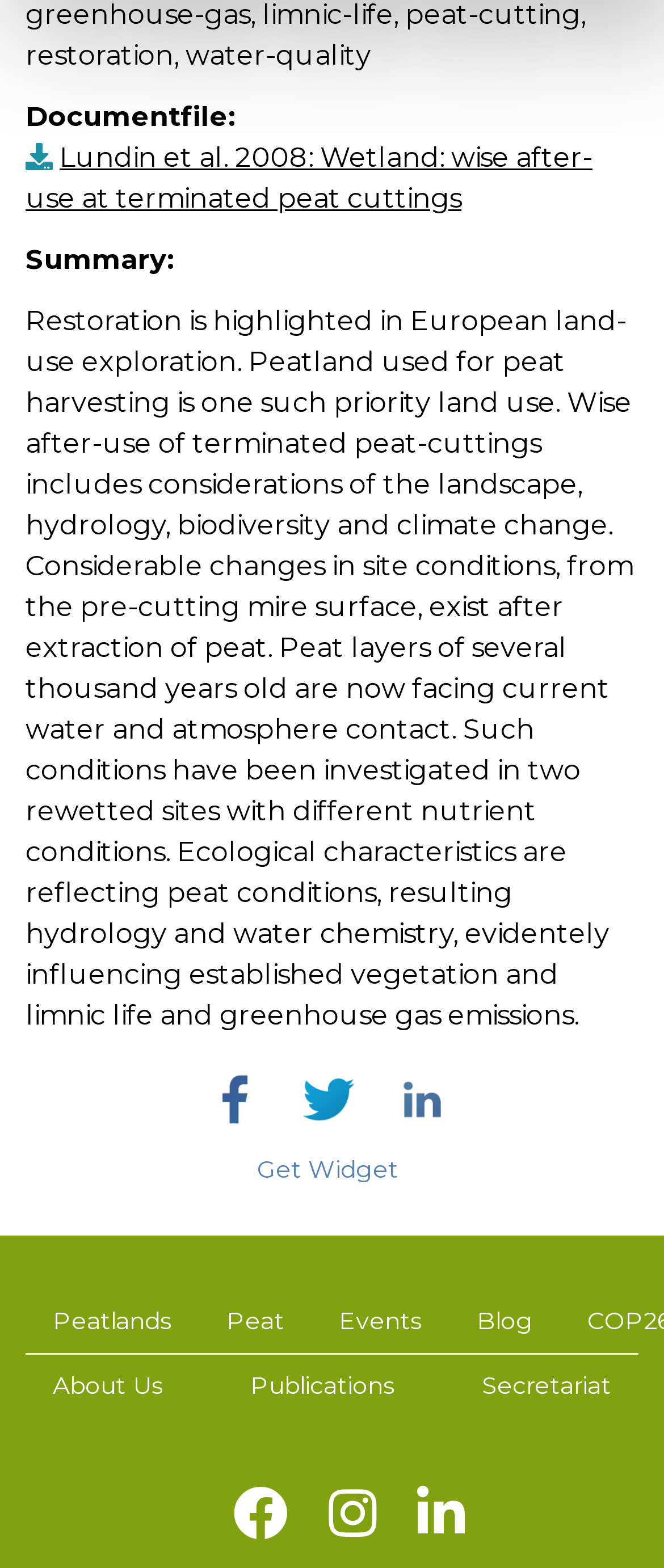Please specify the coordinates of the bounding box for the element that should be clicked to carry out this instruction: "View the publication by Lundin et al. 2008". The coordinates must be four float numbers between 0 and 1, formatted as [left, top, right, bottom].

[0.038, 0.09, 0.892, 0.137]